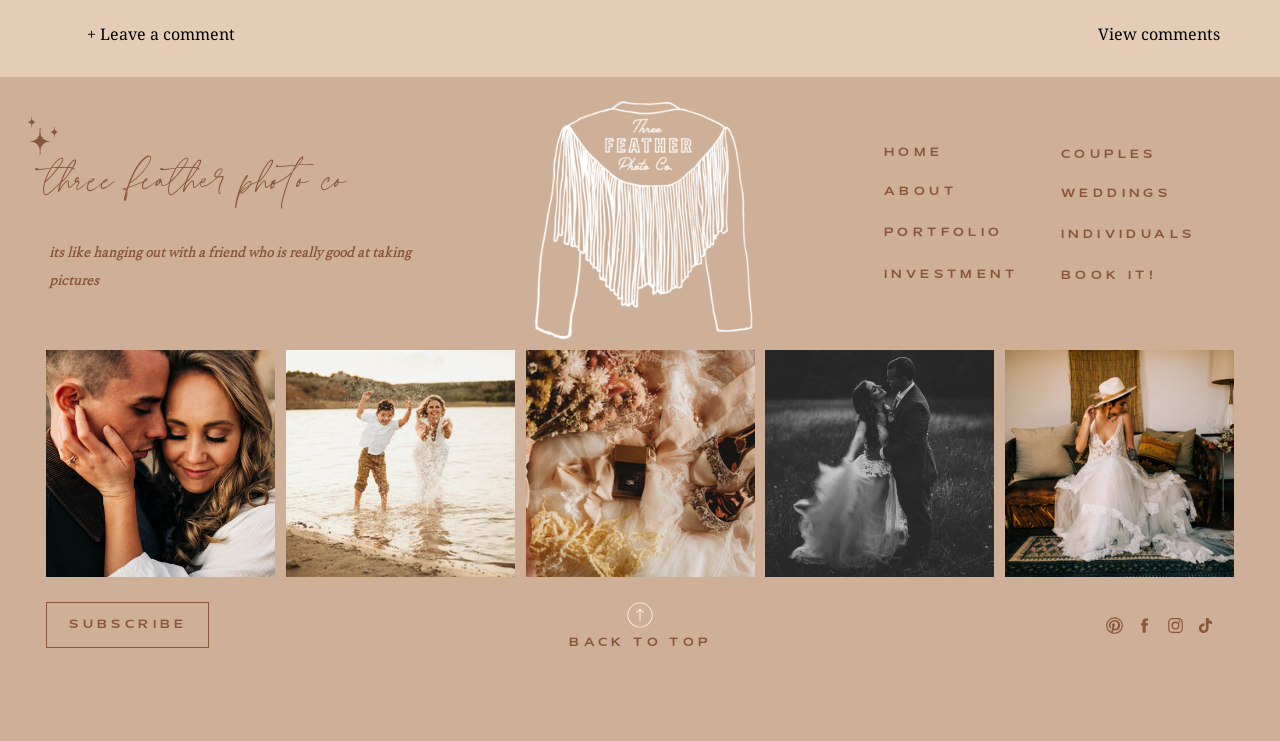Please identify the coordinates of the bounding box for the clickable region that will accomplish this instruction: "Leave a comment".

[0.068, 0.023, 0.198, 0.066]